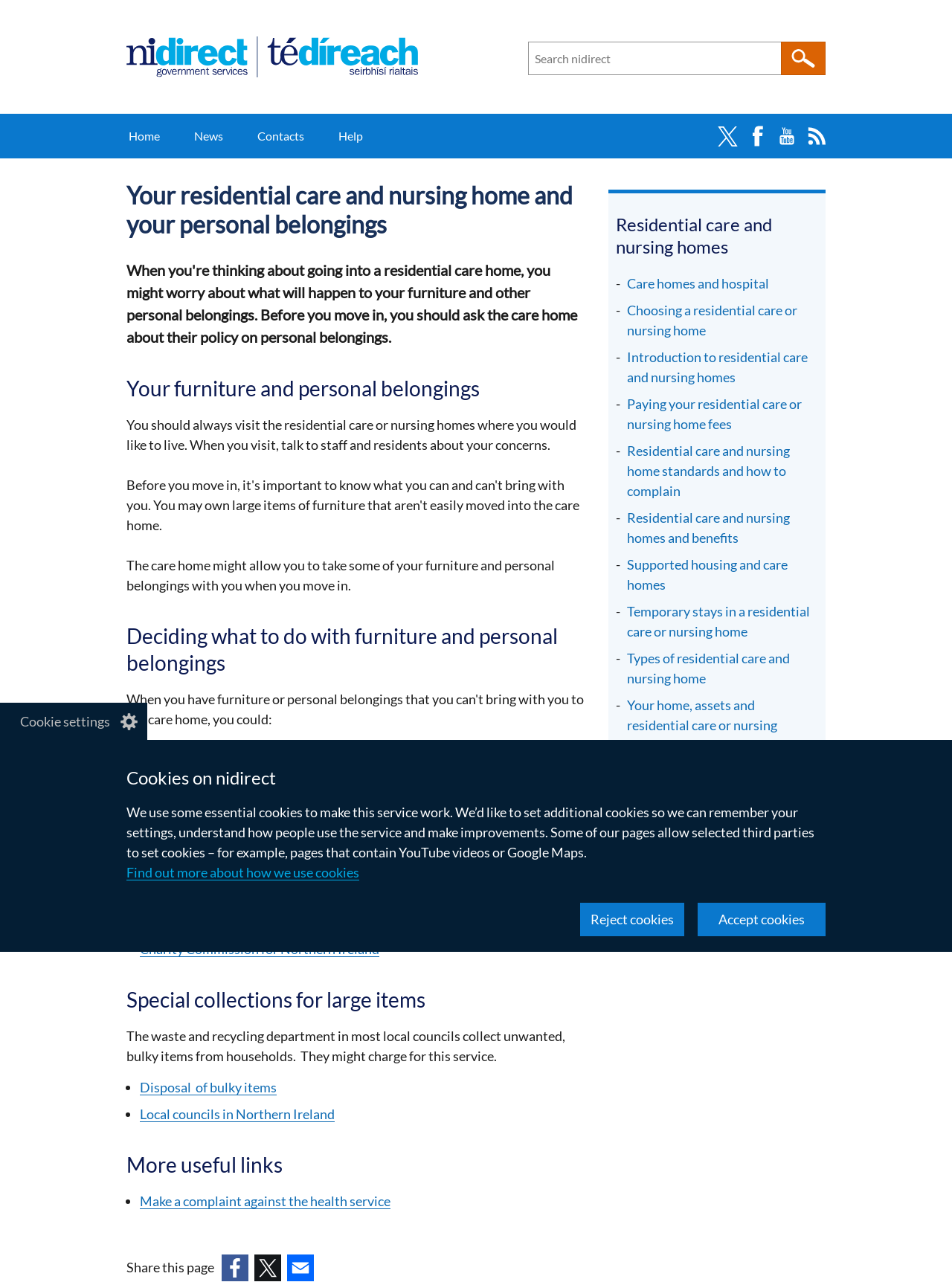Indicate the bounding box coordinates of the clickable region to achieve the following instruction: "Visit the home page."

[0.117, 0.089, 0.186, 0.124]